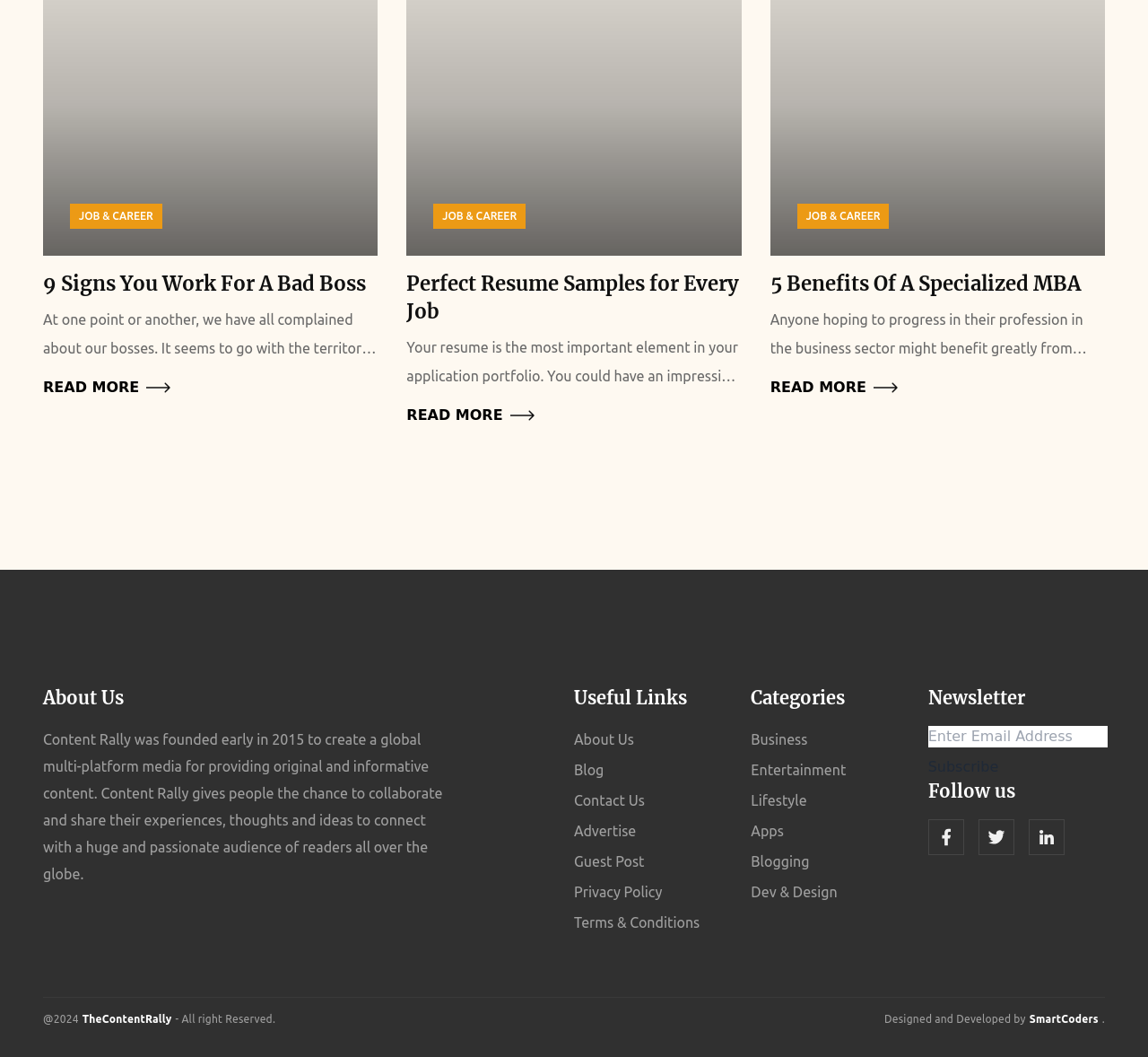Locate the bounding box of the UI element with the following description: "Lifestyle".

[0.654, 0.744, 0.703, 0.77]